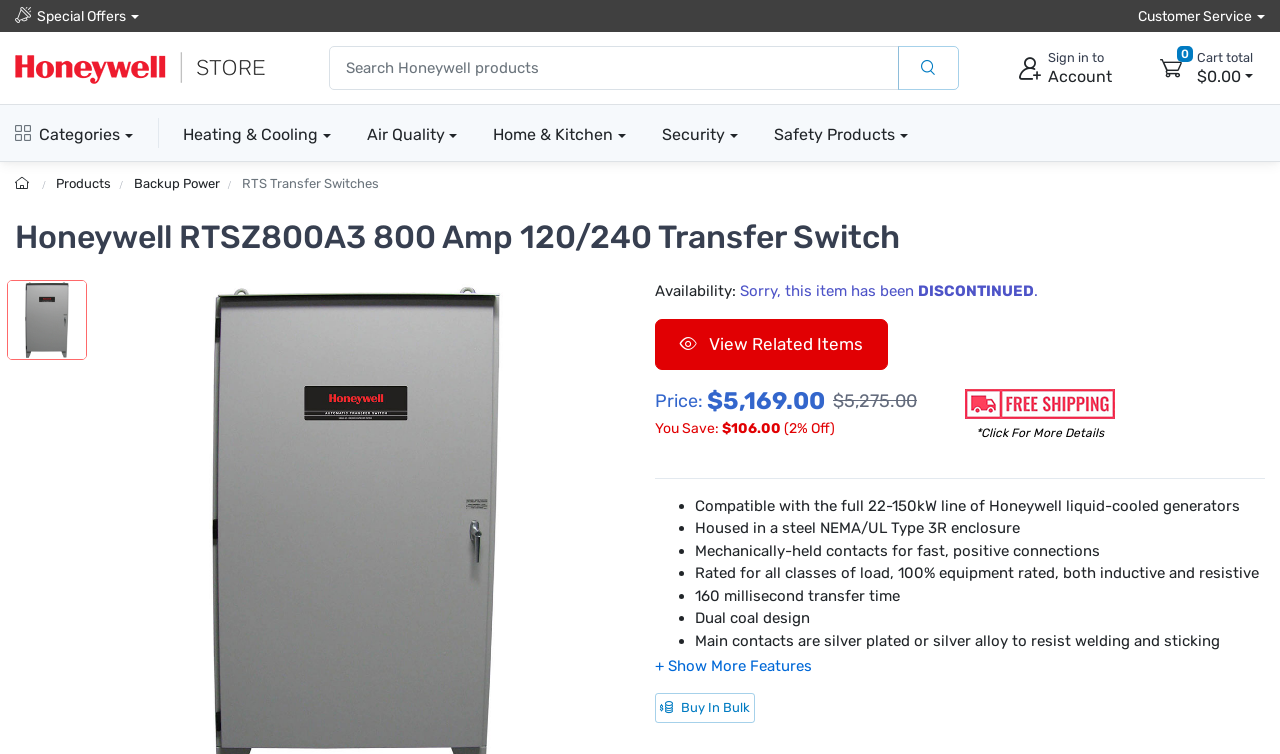Based on the element description: "Products", identify the bounding box coordinates for this UI element. The coordinates must be four float numbers between 0 and 1, listed as [left, top, right, bottom].

[0.044, 0.234, 0.087, 0.254]